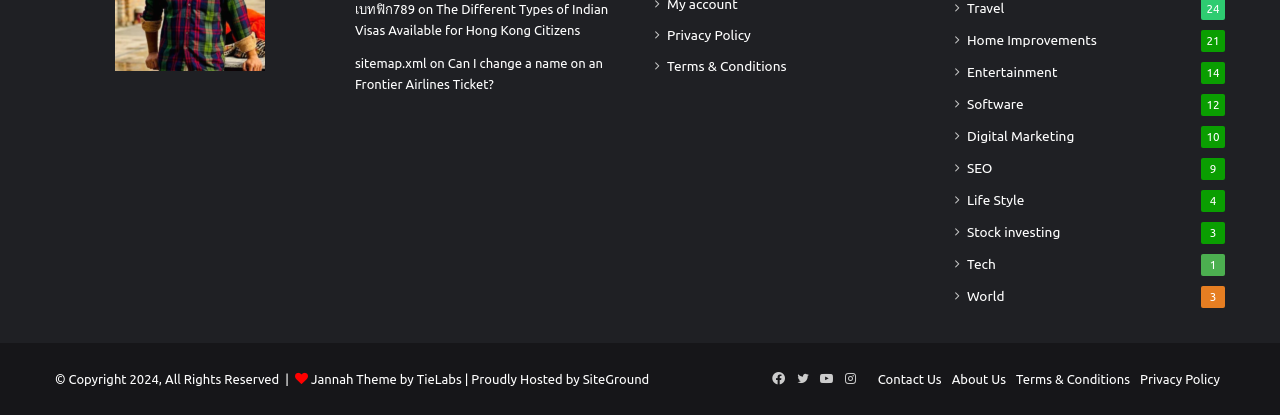Locate the bounding box coordinates of the area that needs to be clicked to fulfill the following instruction: "Go to the 'Home Improvements' section". The coordinates should be in the format of four float numbers between 0 and 1, namely [left, top, right, bottom].

[0.755, 0.071, 0.857, 0.122]